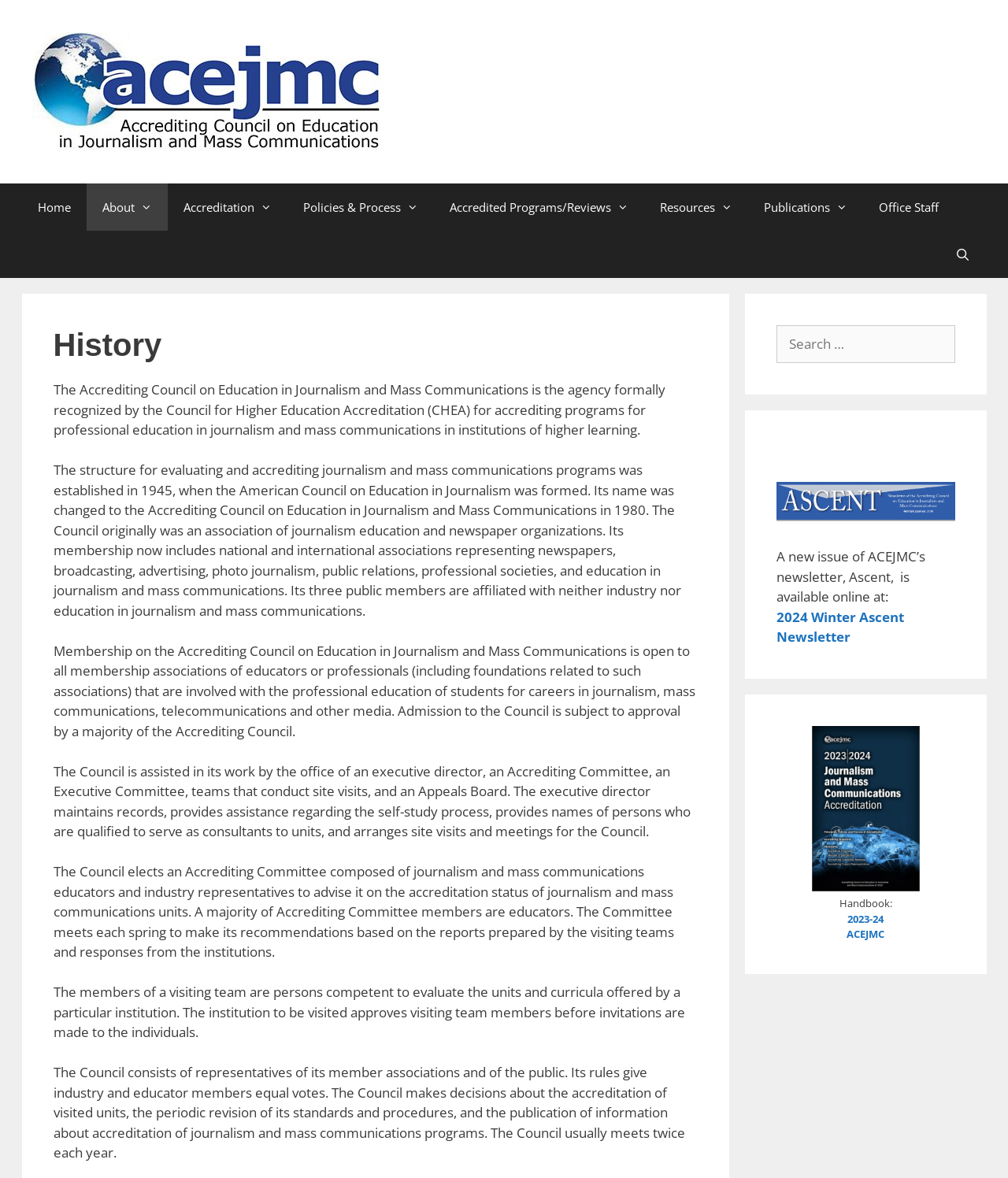Using the elements shown in the image, answer the question comprehensively: What is the title of the latest newsletter issue?

The title of the latest newsletter issue can be found in the link element, which is '2024 Winter Ascent Newsletter'.